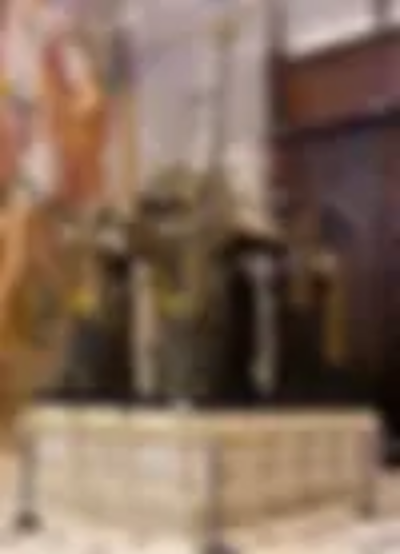Describe the image with as much detail as possible.

This image depicts the ornate tomb of Christopher Columbus, located in the Seville Cathedral in Spain. The tomb is traditionally held up by statues representing the four kingdoms of Spain: León, Castilla, Aragón, and Navarra. This grand structure not only honors the famed explorer but also serves as a significant cultural and historical monument, commemorating his contributions to the Age of Exploration. The intricate artistry of the tomb reflects the reverence with which Columbus is regarded in Spanish history.